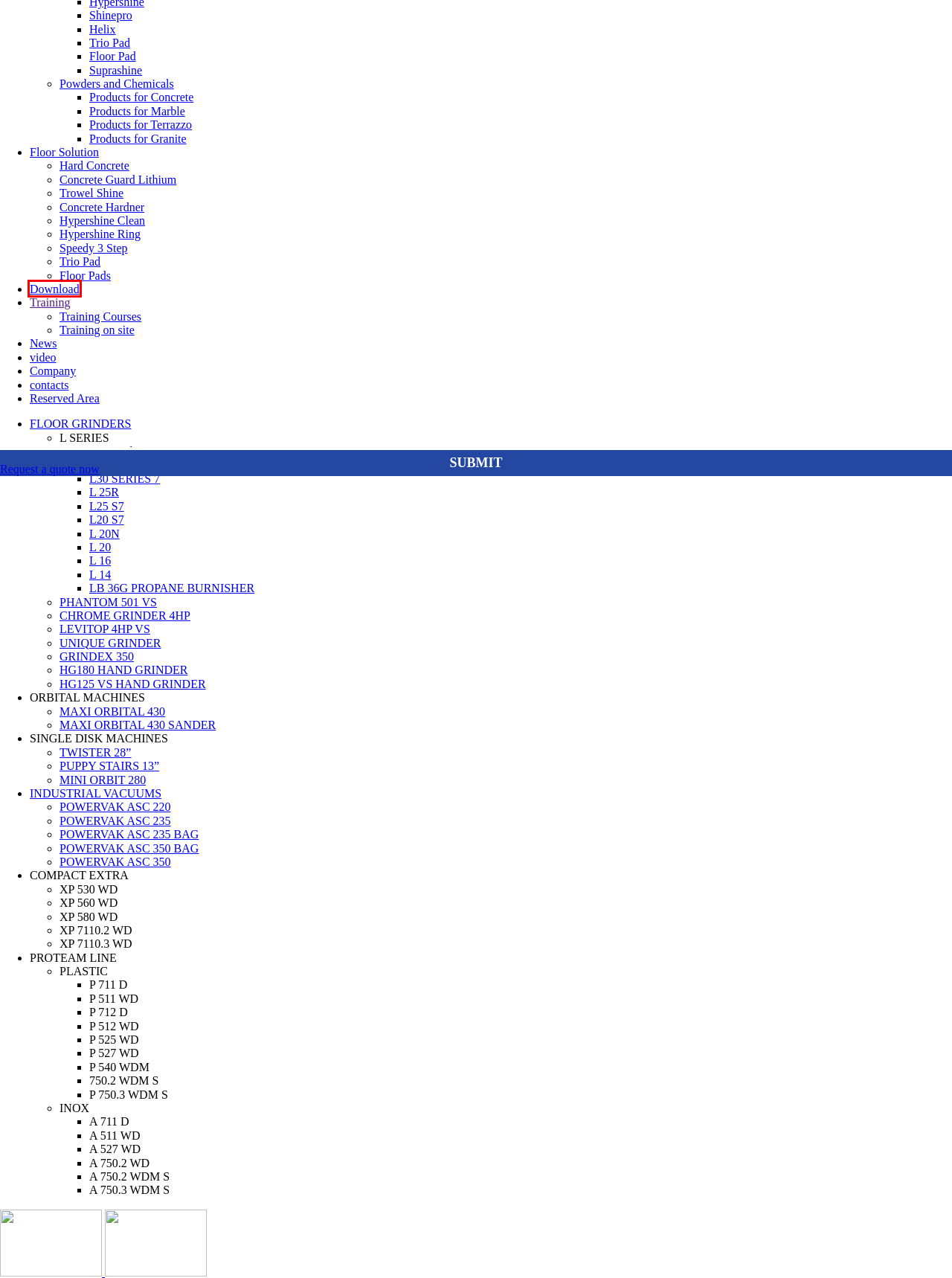You have a screenshot of a webpage with a red bounding box highlighting a UI element. Your task is to select the best webpage description that corresponds to the new webpage after clicking the element. Here are the descriptions:
A. Floor Grinder Archives - Klinsystem
B. POWERVAK ASC 235 BAG - Klinsystem
C. Floor Pads - Klinsystem Floor Solutions
D. Download - Klinsystem
E. L32 R Elite - Klinsystem
F. TWISTER 28'' - Klinsystem
G. Suprashine - Klinsystem
H. L 14 - Klinsystem

D